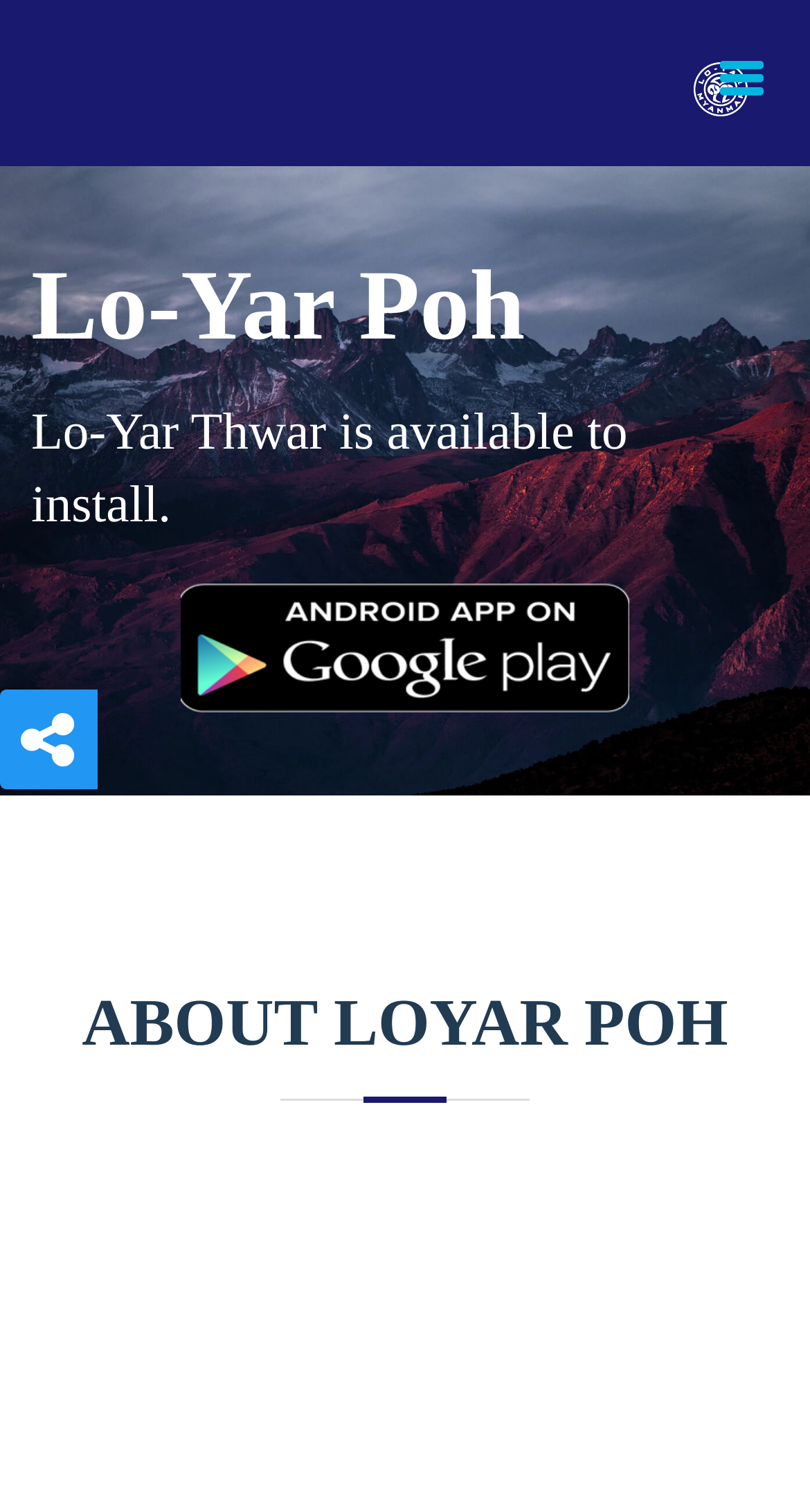Use a single word or phrase to answer this question: 
How many buttons are on the top right corner?

Two